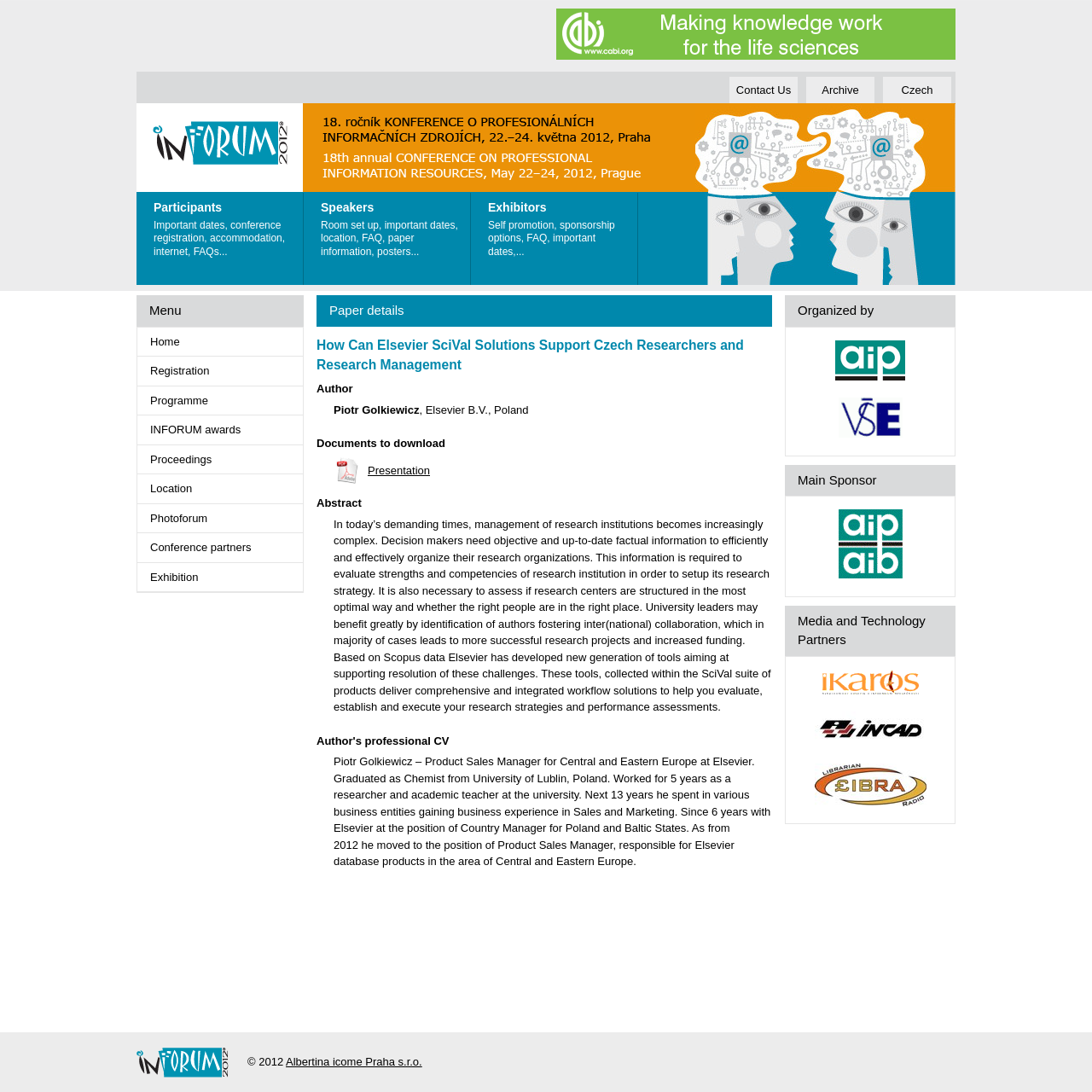Identify the bounding box coordinates of the element that should be clicked to fulfill this task: "Contact 'Albertina icome Praha'". The coordinates should be provided as four float numbers between 0 and 1, i.e., [left, top, right, bottom].

[0.765, 0.35, 0.829, 0.362]